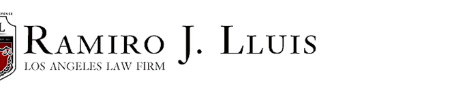Detail every significant feature and component of the image.

The image features the logo and name of "Ramiro J. Lluis," a prominent Los Angeles law firm. The design combines elegant typography with a classic aesthetic, reflecting a professional image. Below the firm’s name, "LOS ANGELES LAW FIRM" is inscribed, indicating its geographical focus and specialization in legal services. The logo may include symbolic elements or colors that represent the values and mission of the firm, aimed at instilling trust and authority in legal matters. This image serves to promote the firm's brand identity and connection to the community they serve.